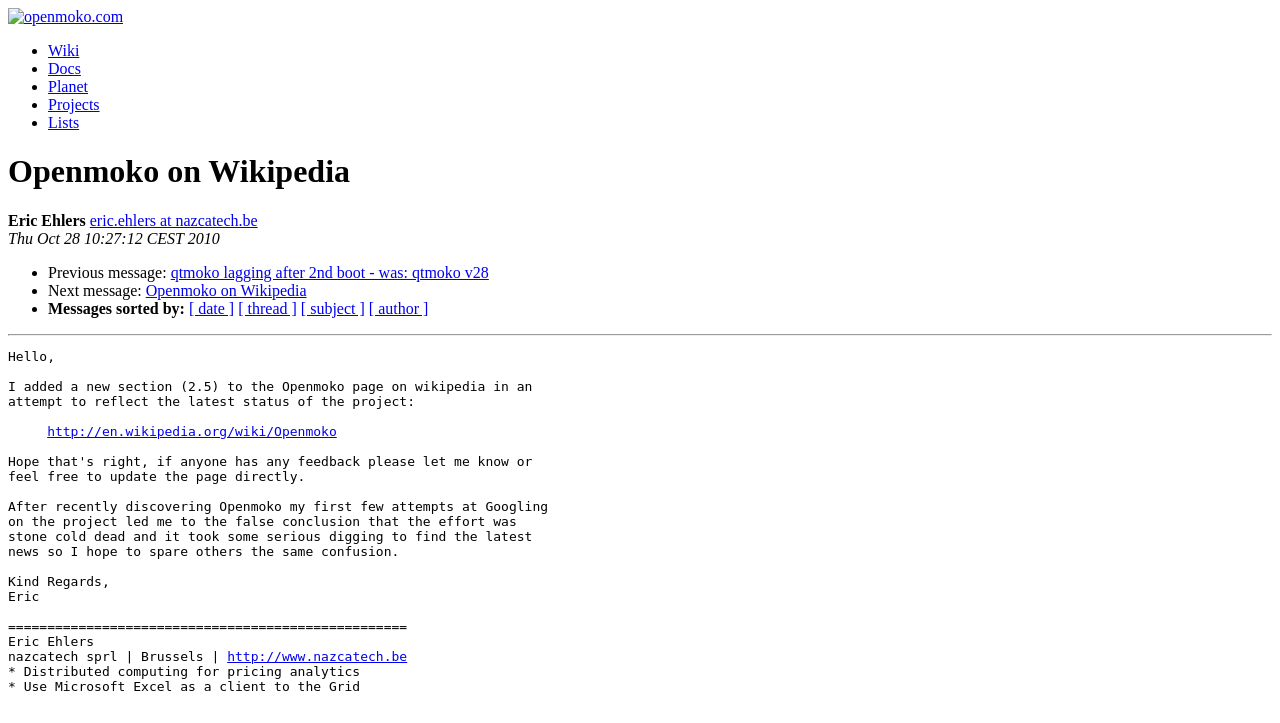Who is the author of the message?
Examine the webpage screenshot and provide an in-depth answer to the question.

The author of the message can be found in the static text element 'Eric Ehlers' located at the top of the webpage, below the heading 'Openmoko on Wikipedia'.